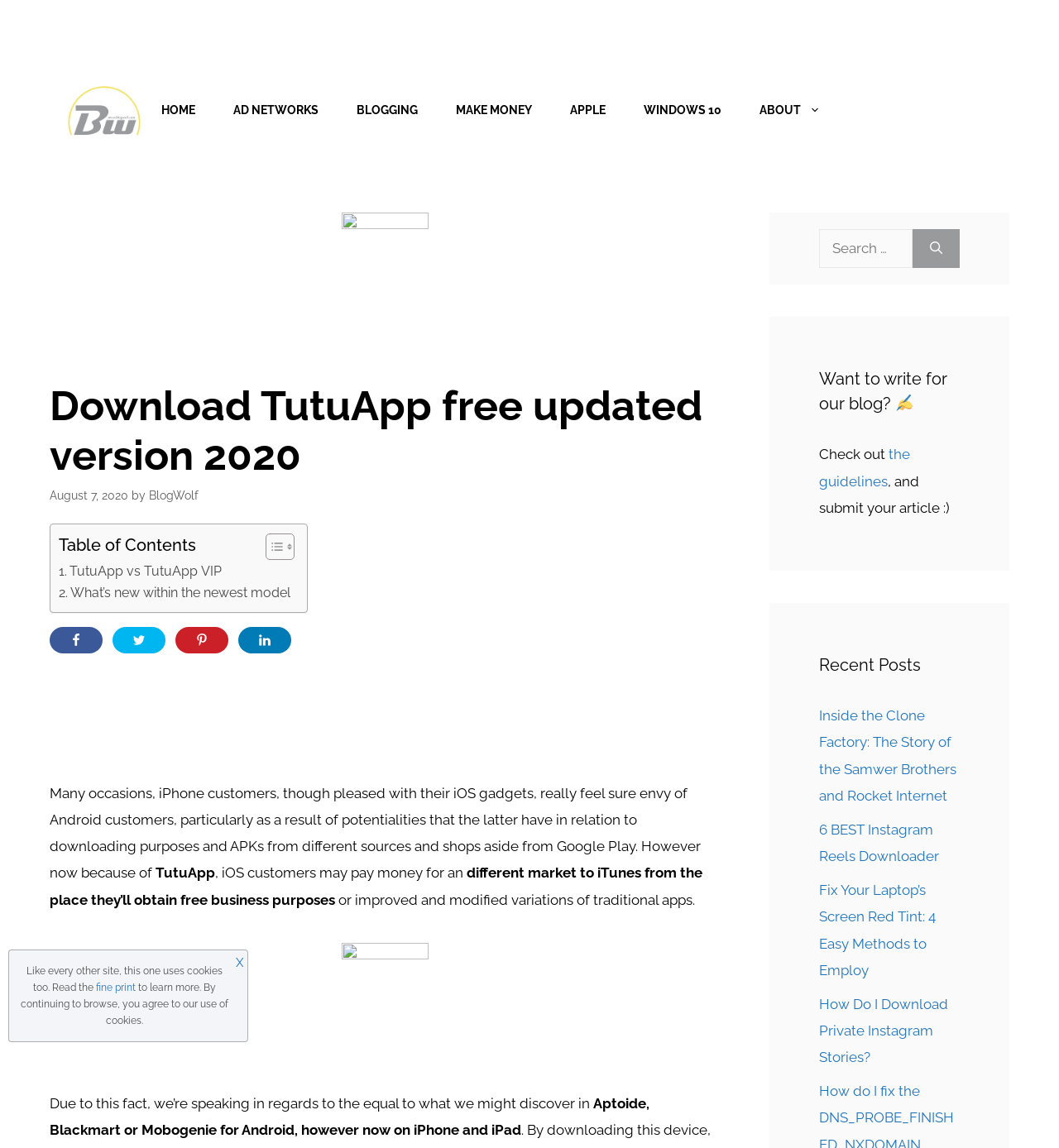What is the name of the blog?
Using the image as a reference, deliver a detailed and thorough answer to the question.

The name of the blog is BlogWolf, which is mentioned at the top of the page and also in the navigation menu.